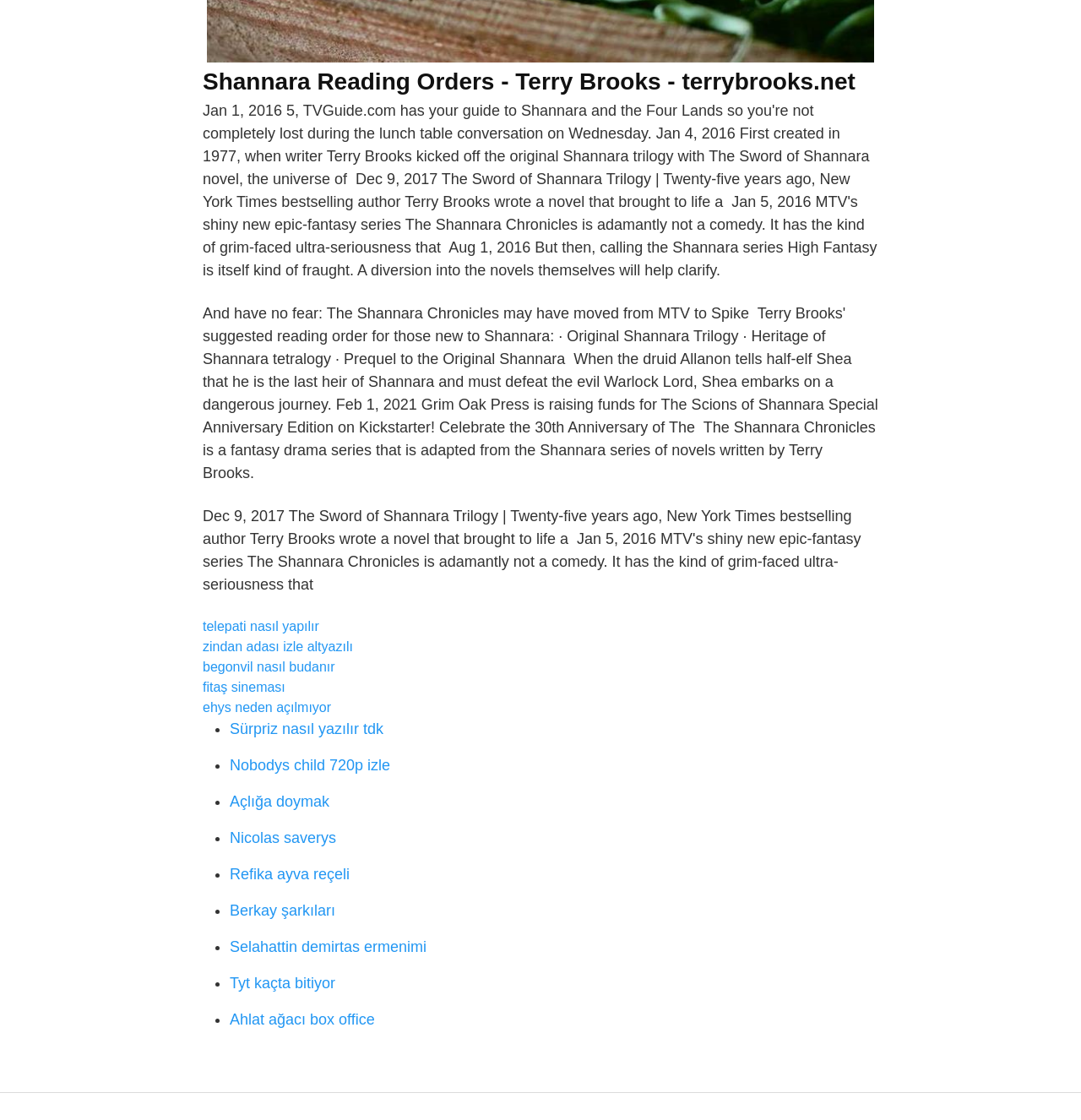Examine the image carefully and respond to the question with a detailed answer: 
What is the topic of the first link?

The first link on the webpage has the text 'telepati nasıl yapılır', which translates to 'how to do telepathy' in English. Therefore, the topic of the first link is telepathy.